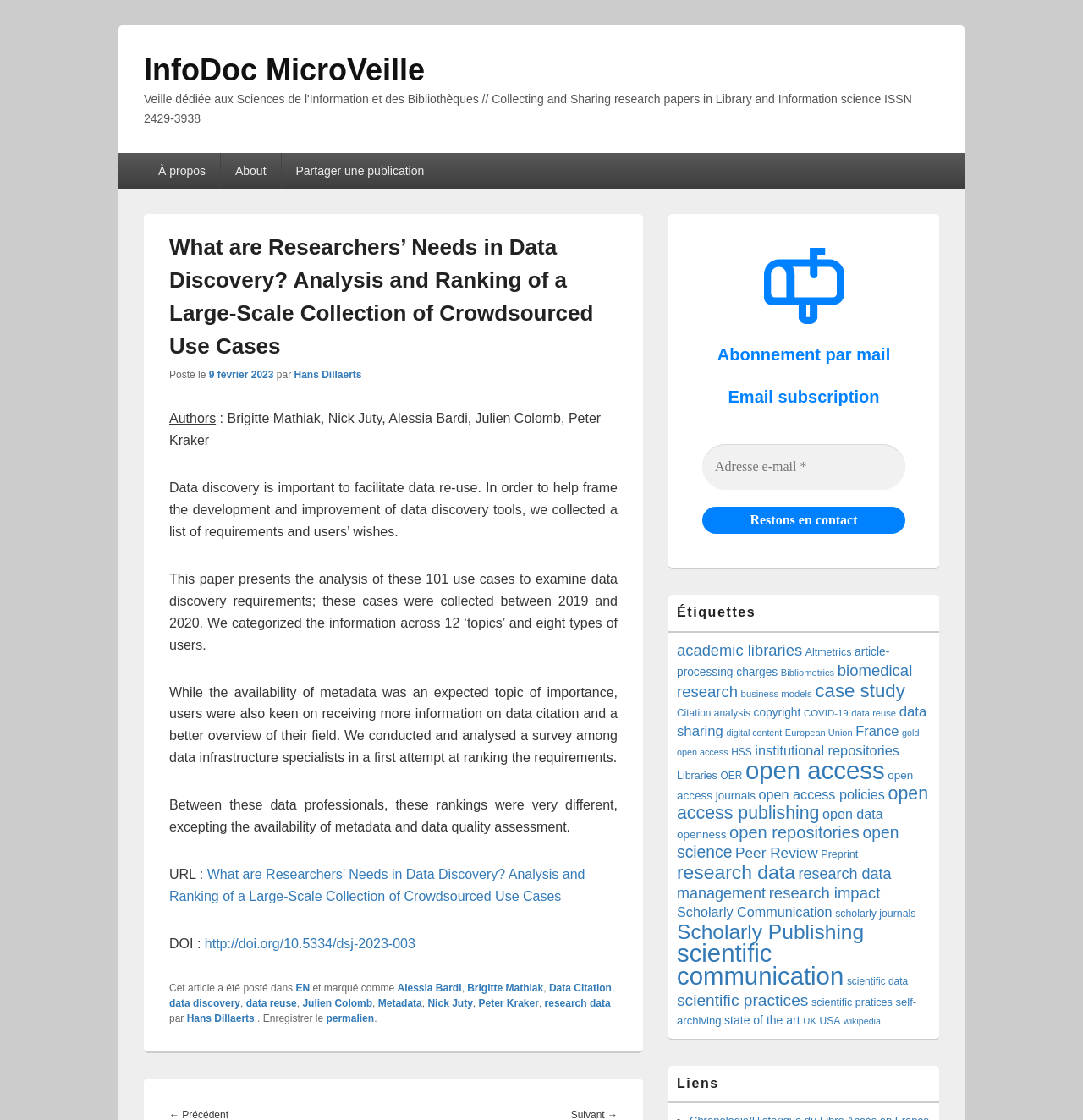What is the topic of the article?
Please provide a full and detailed response to the question.

I found the topic of the article by looking at the content of the article, which mentions 'data discovery' as the main topic. The article discusses the needs of researchers in data discovery and presents an analysis of a large-scale collection of crowdsourced use cases.